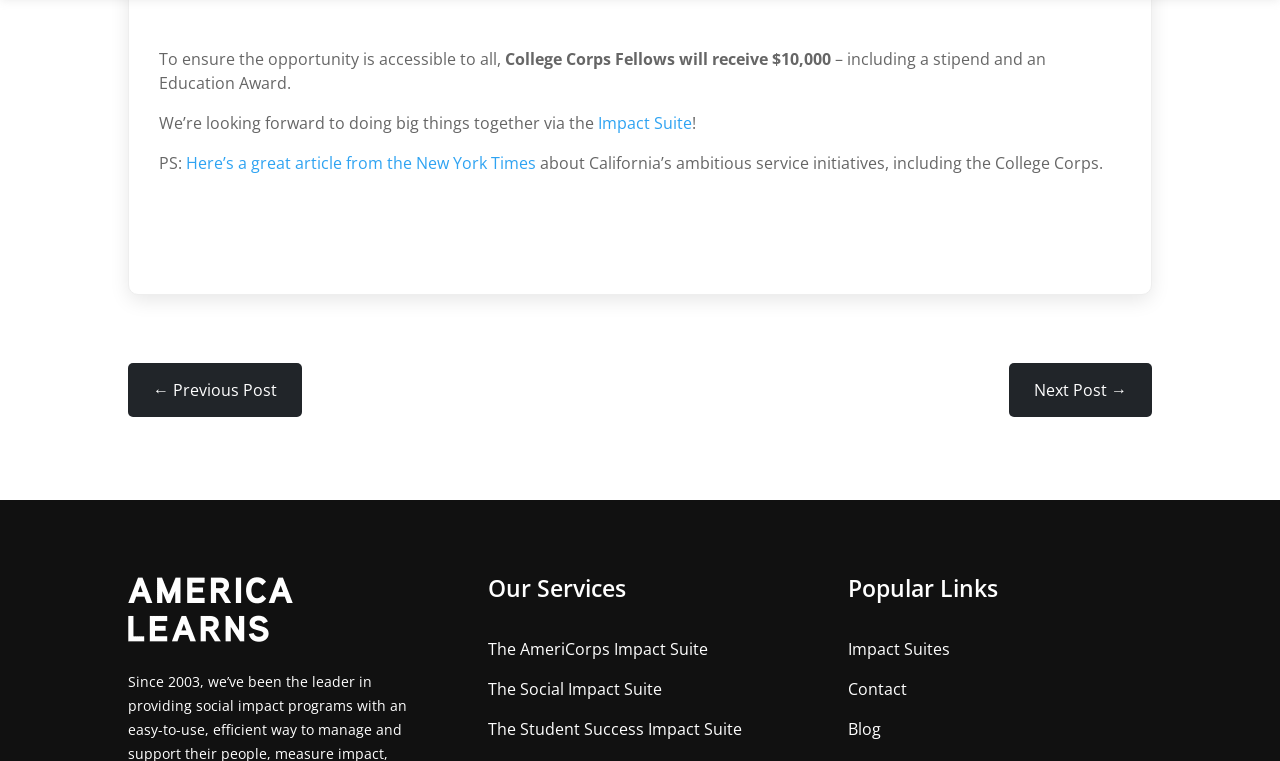Respond with a single word or phrase for the following question: 
What is the name of the image at the bottom left of the webpage?

America Learns